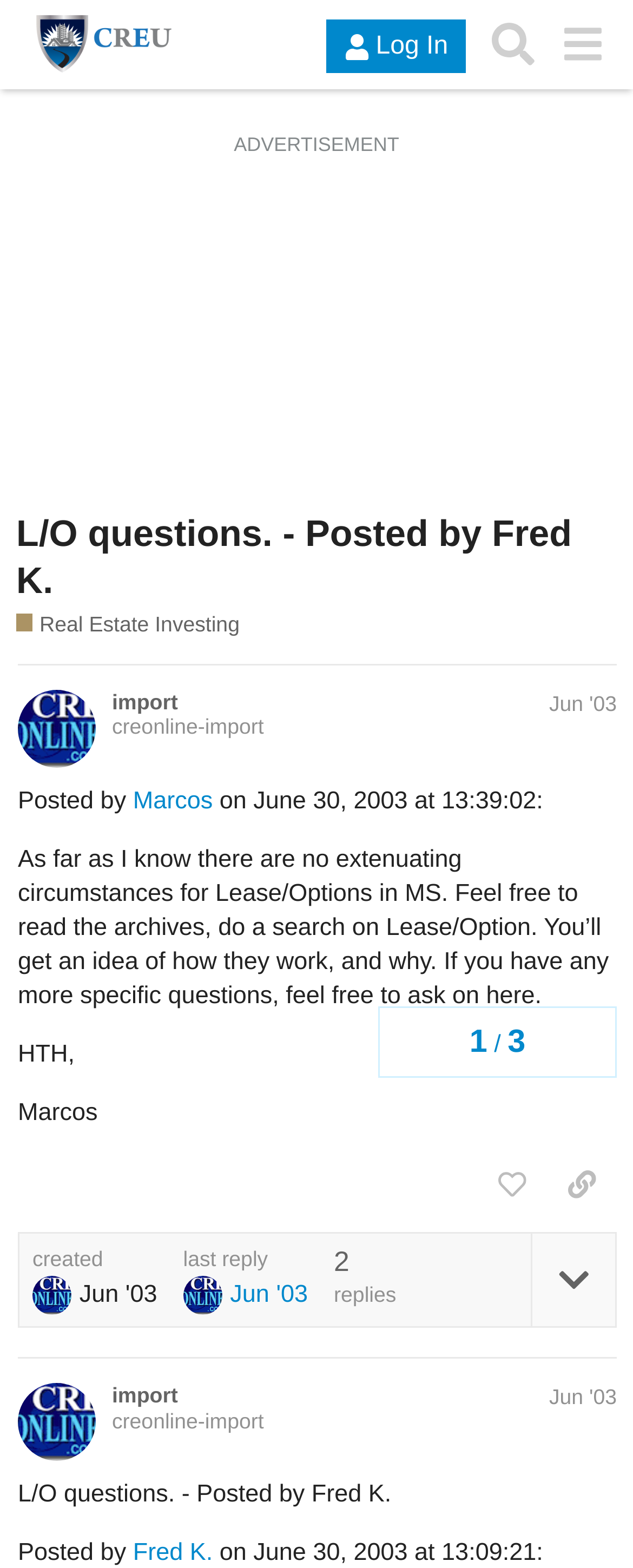Identify the first-level heading on the webpage and generate its text content.

L/O questions. - Posted by Fred K.